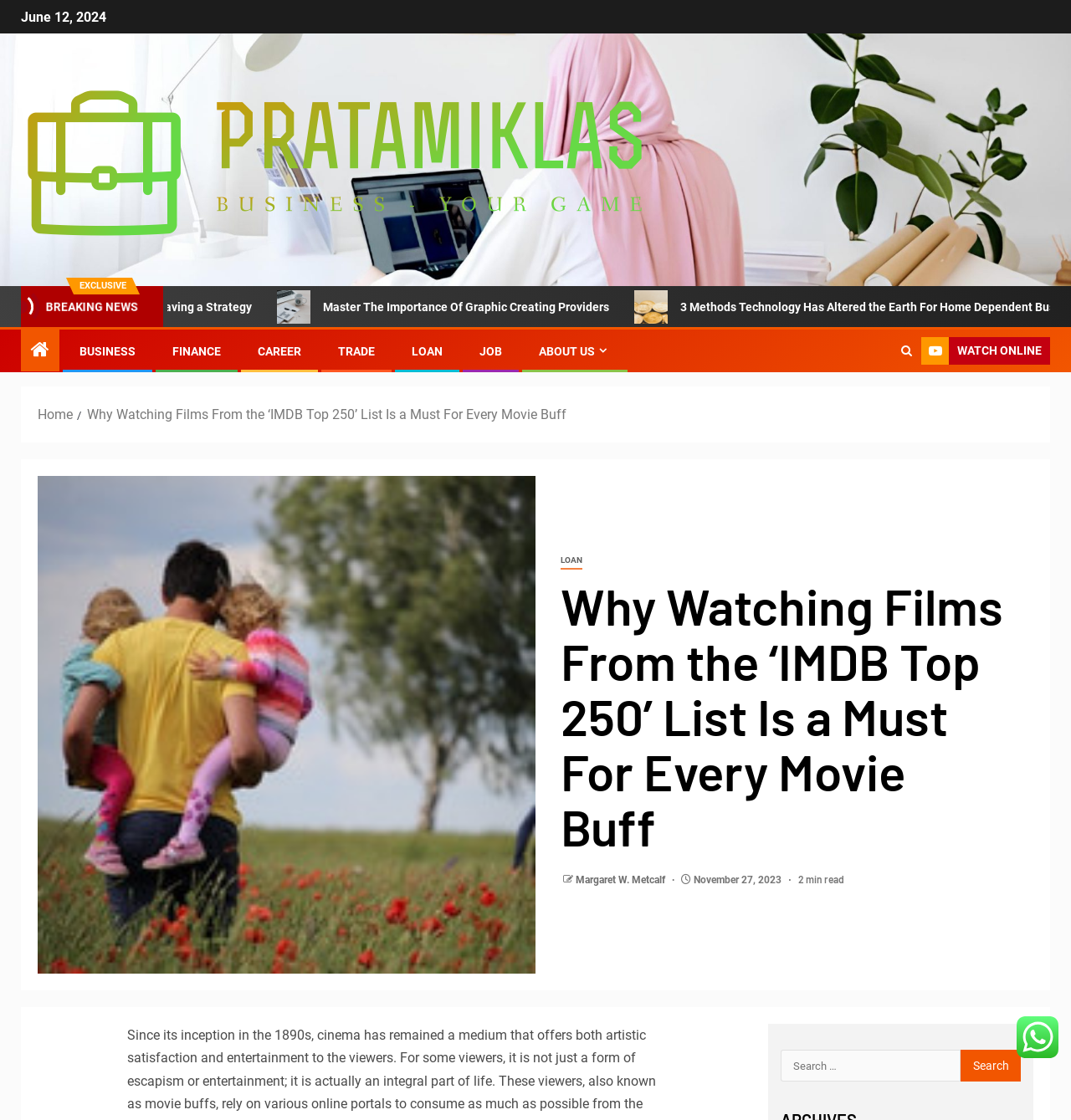Please identify the bounding box coordinates of the element I should click to complete this instruction: 'Read the article 'Why Watching Films From the ‘IMDB Top 250’ List Is a Must For Every Movie Buff''. The coordinates should be given as four float numbers between 0 and 1, like this: [left, top, right, bottom].

[0.523, 0.516, 0.941, 0.763]